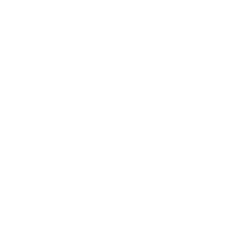Explain in detail what you see in the image.

The image features the logo of “Limca,” a well-known soft drink brand. The logo reflects a vibrant green color, consistent with its branding, and captures the essence of the drink, which is typically associated with a refreshing and zesty taste. This image is likely part of a product listing that emphasizes its popularity, along with relevant choices for potential buyers, such as links to additional product information or an option to add the drink to their shopping cart. Limca is often enjoyed as a thirst quencher, making it a favored choice among consumers looking for a refreshing beverage option.